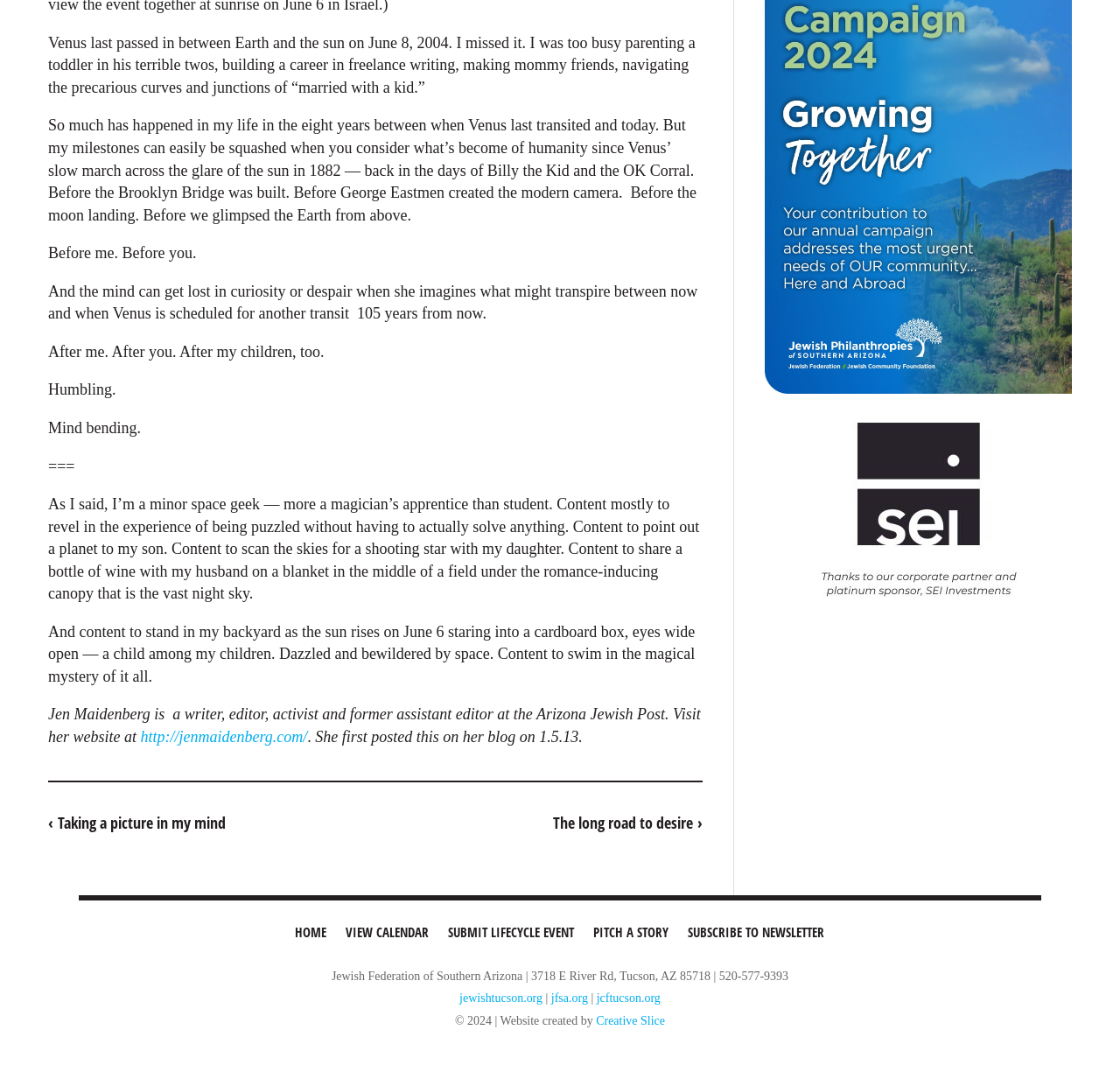Please find the bounding box for the UI element described by: "Subscribe to Newsletter".

[0.607, 0.858, 0.743, 0.894]